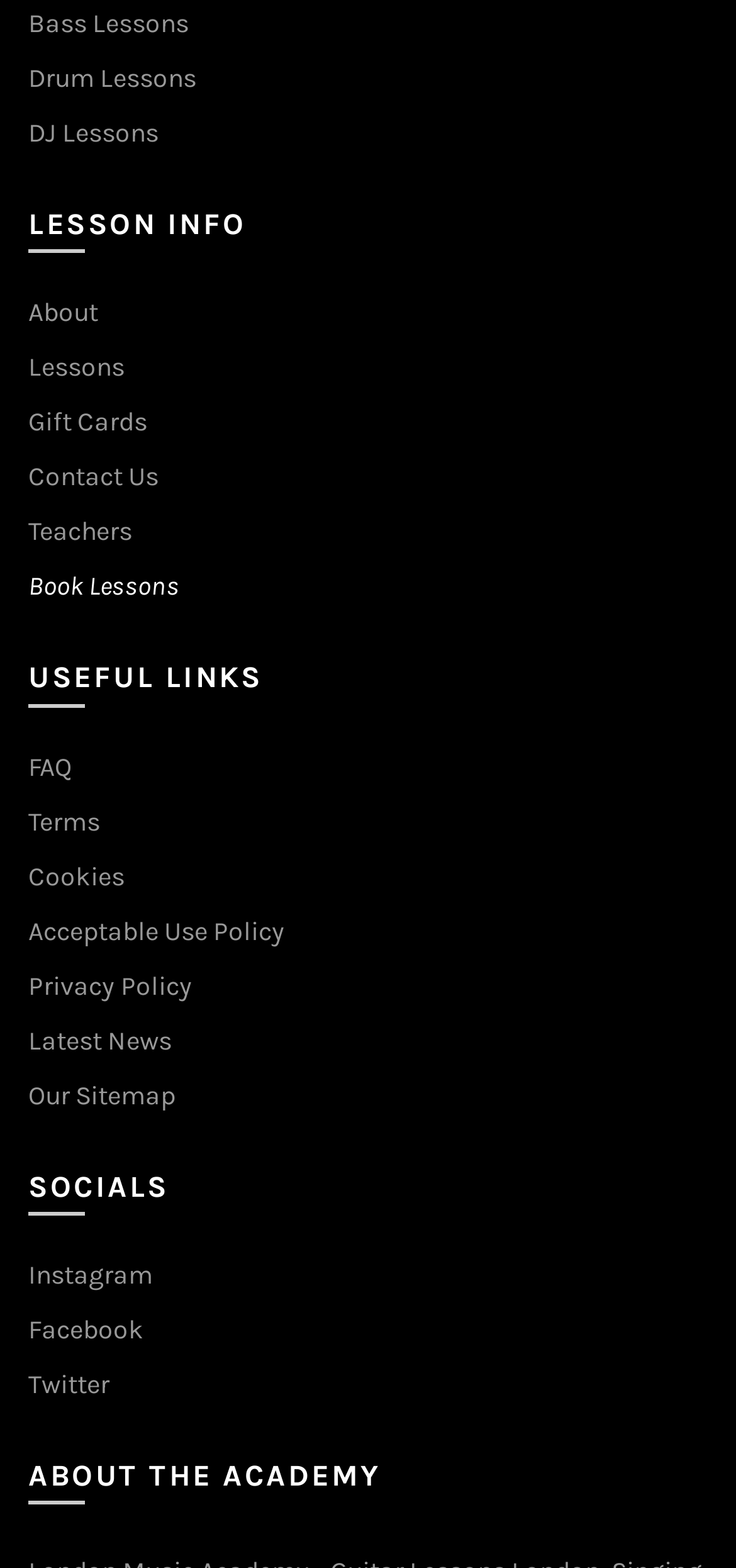Show the bounding box coordinates for the HTML element as described: "Acceptable Use Policy".

[0.038, 0.583, 0.387, 0.604]